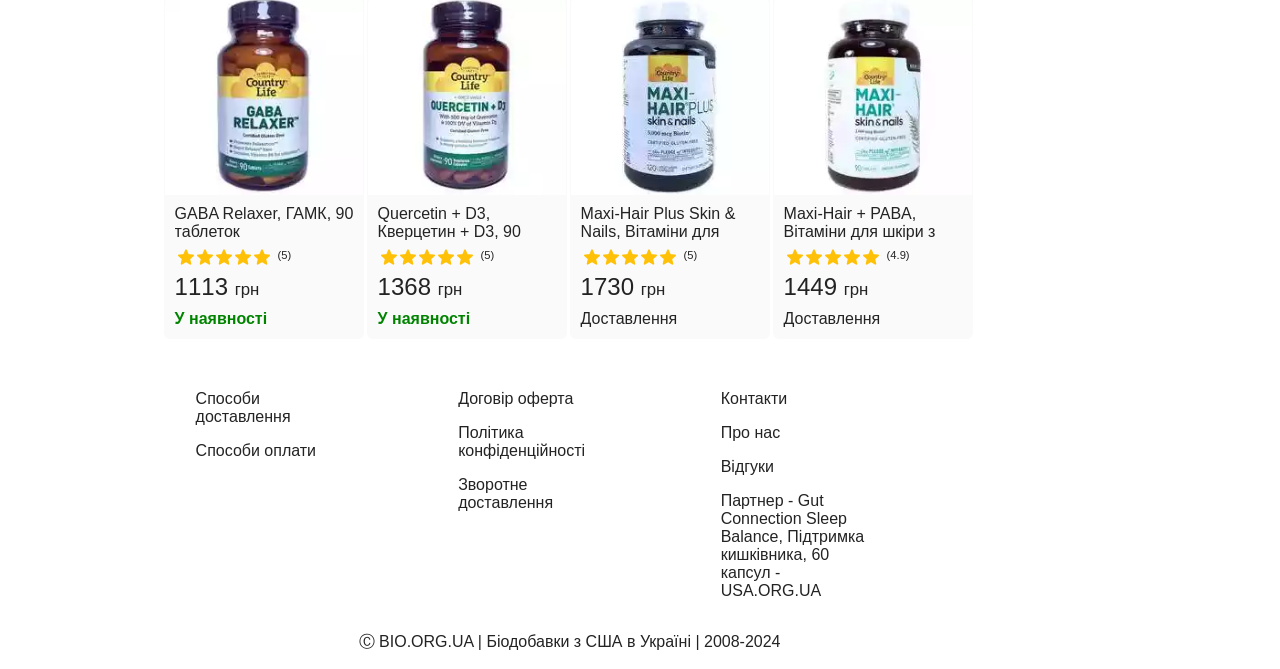Can you show the bounding box coordinates of the region to click on to complete the task described in the instruction: "View product details of GABA Relaxer"?

[0.136, 0.306, 0.276, 0.358]